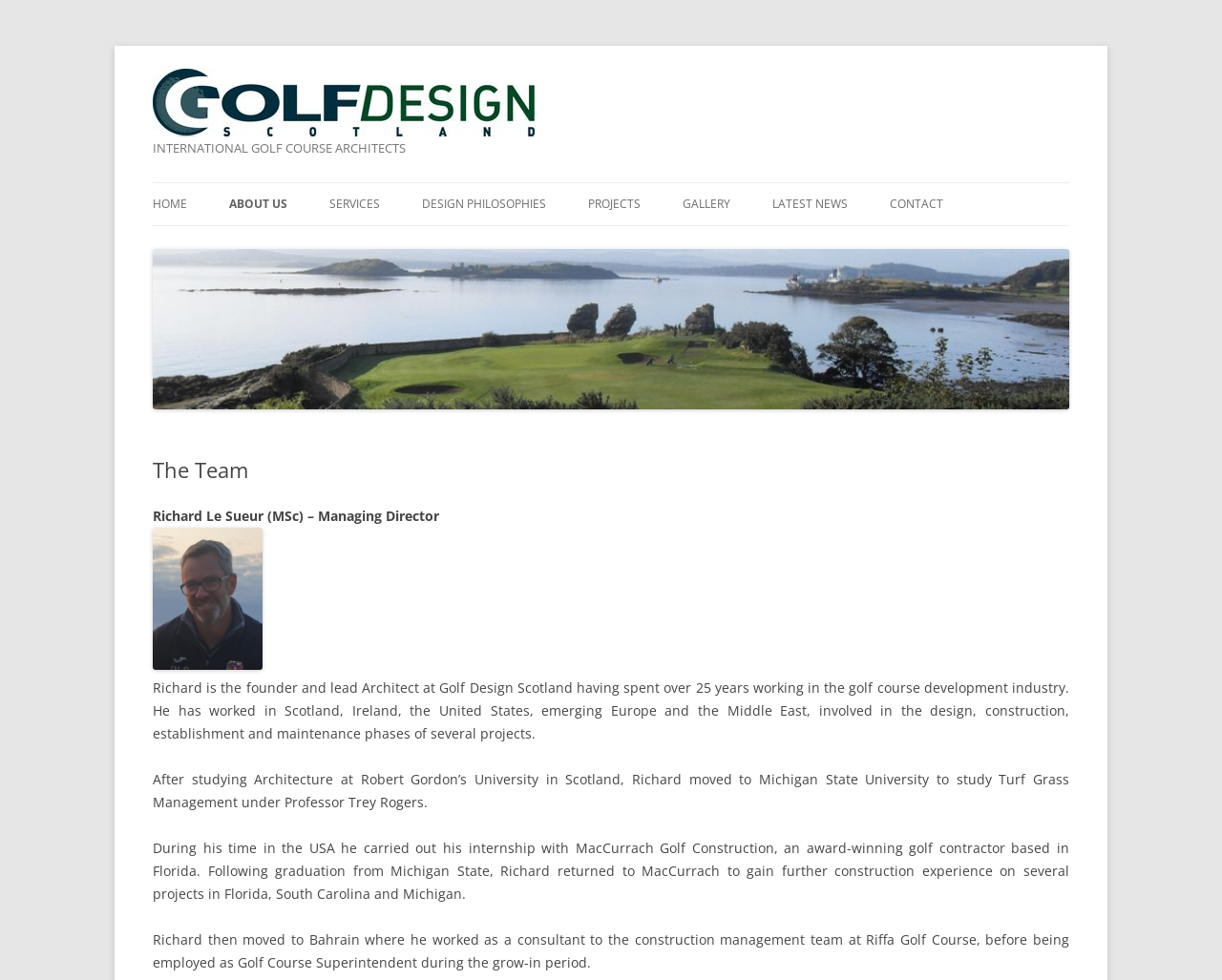Please specify the bounding box coordinates in the format (top-left x, top-left y, bottom-right x, bottom-right y), with all values as floating point numbers between 0 and 1. Identify the bounding box of the UI element described by: Golf Design Scotland

[0.125, 0.07, 0.438, 0.139]